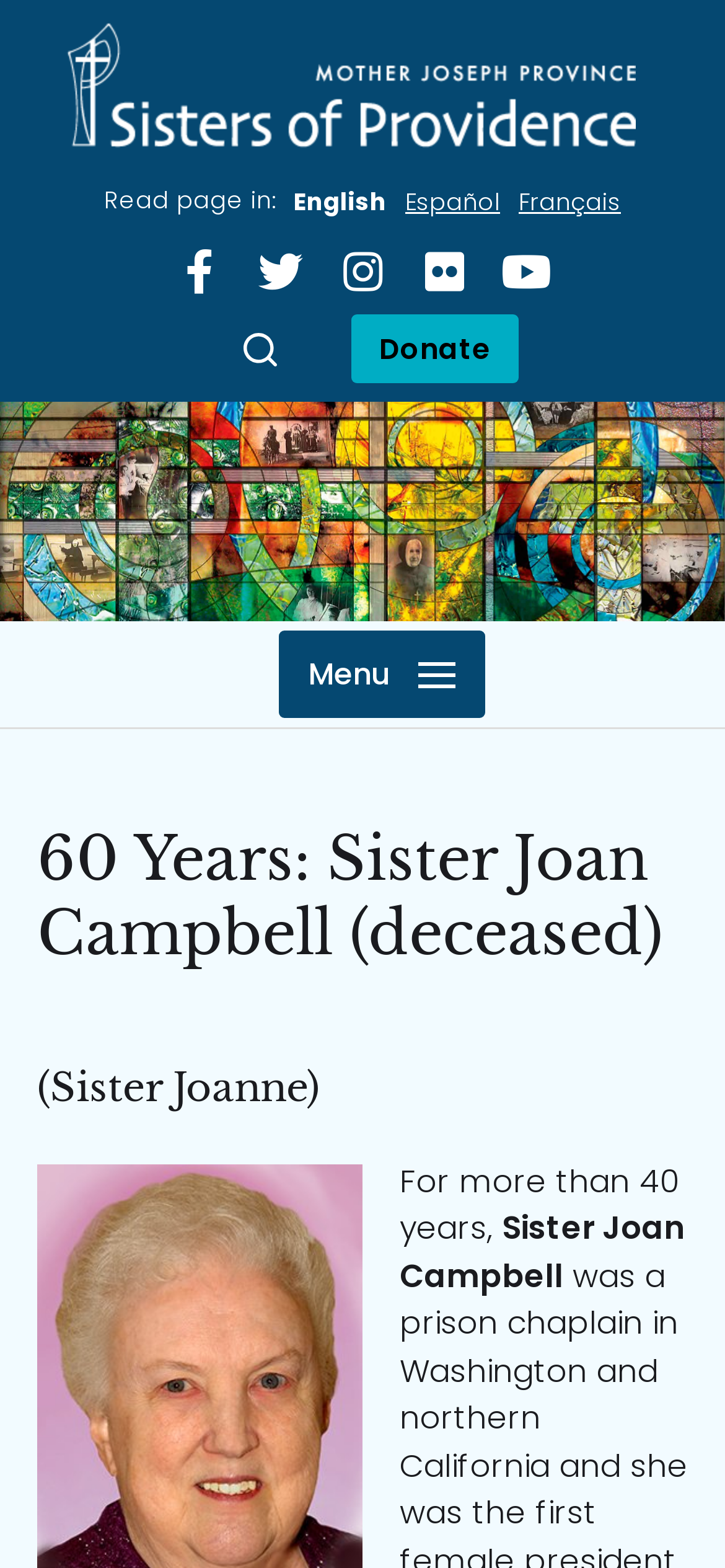Pinpoint the bounding box coordinates of the clickable area necessary to execute the following instruction: "Visit Sisters of Providence, Mother Joseph Parish". The coordinates should be given as four float numbers between 0 and 1, namely [left, top, right, bottom].

[0.086, 0.012, 0.876, 0.095]